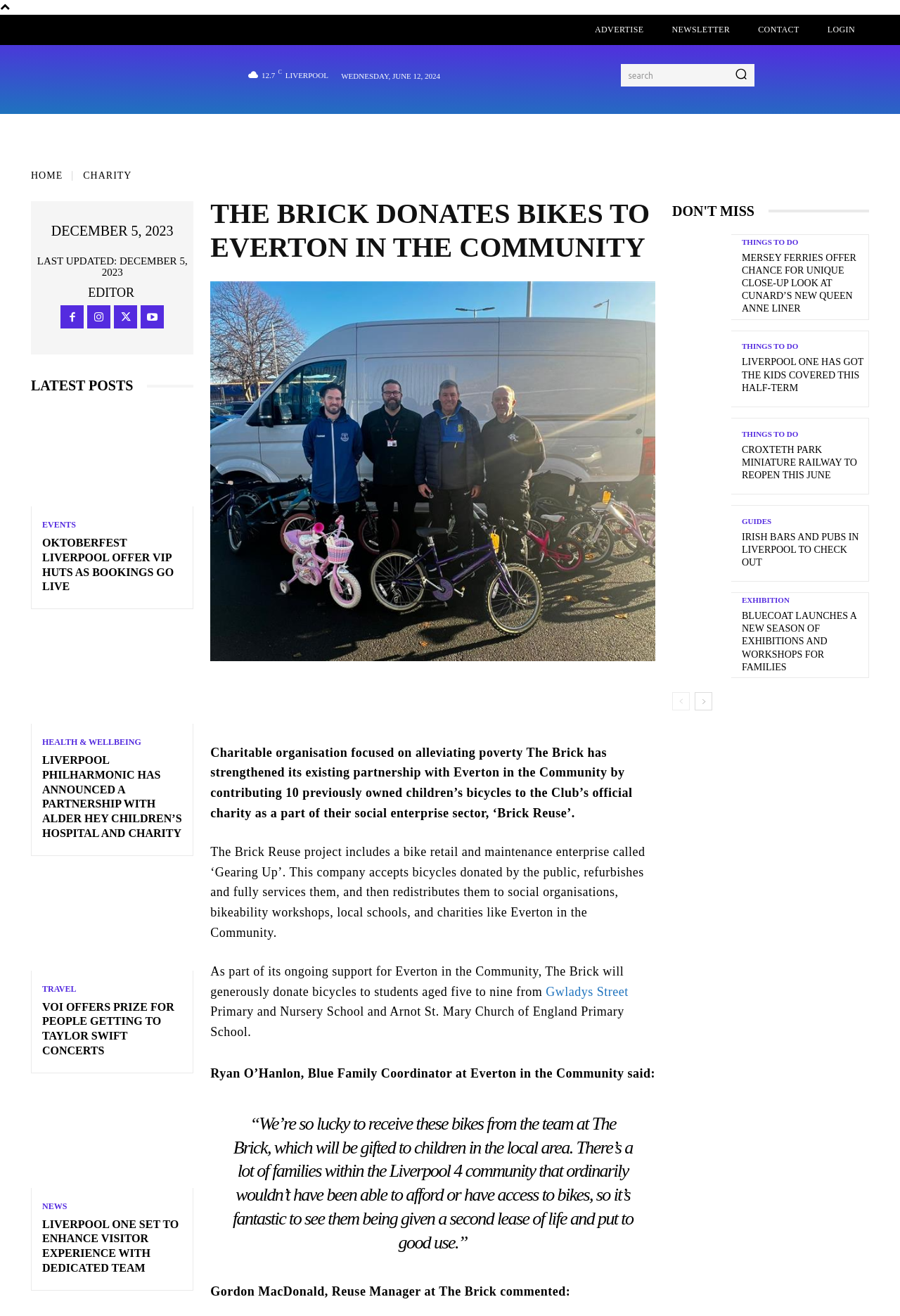Determine the bounding box for the UI element as described: "Gwladys Street". The coordinates should be represented as four float numbers between 0 and 1, formatted as [left, top, right, bottom].

[0.606, 0.748, 0.698, 0.759]